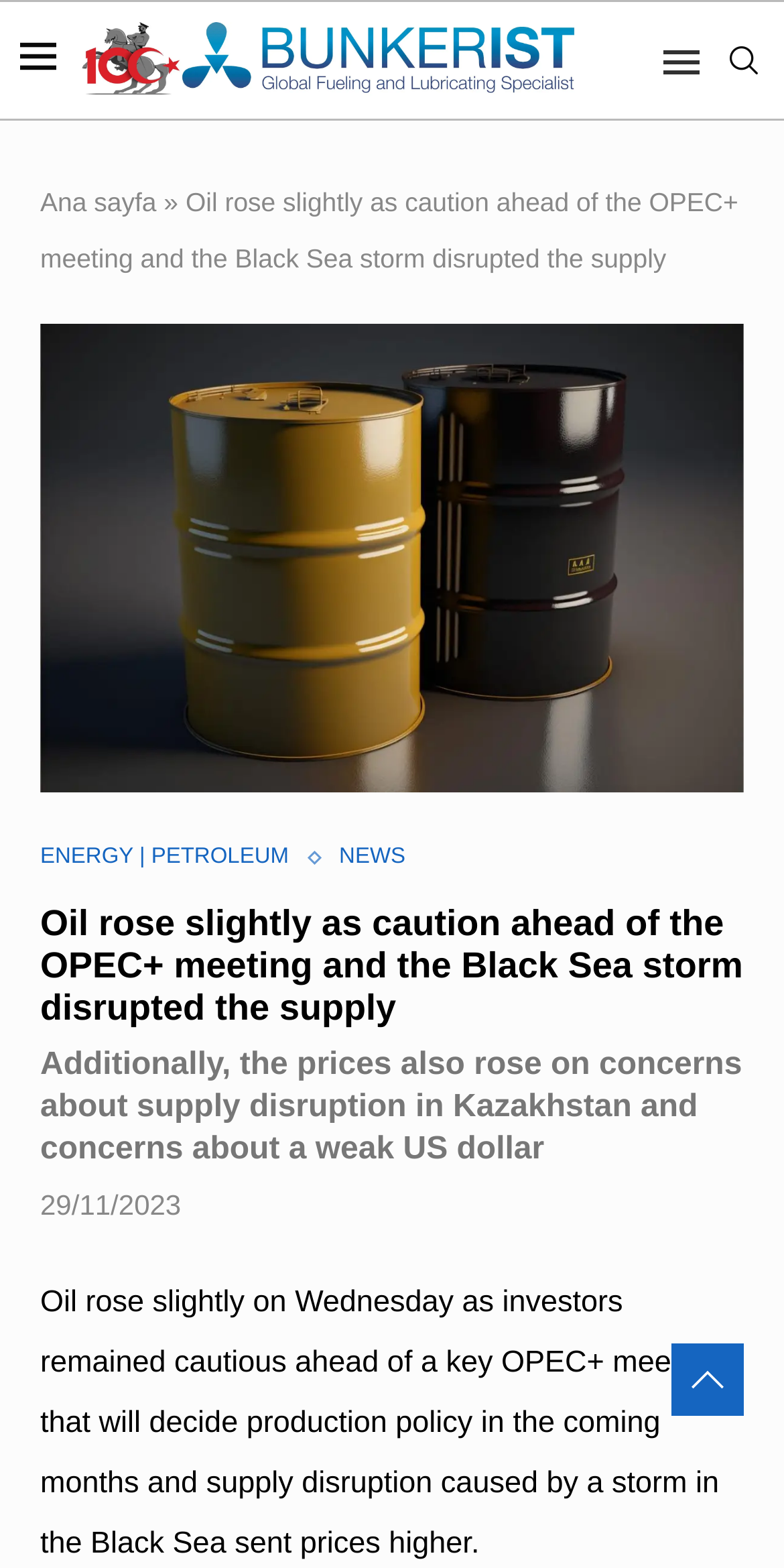How many headings are there in the news article?
Using the visual information, answer the question in a single word or phrase.

2